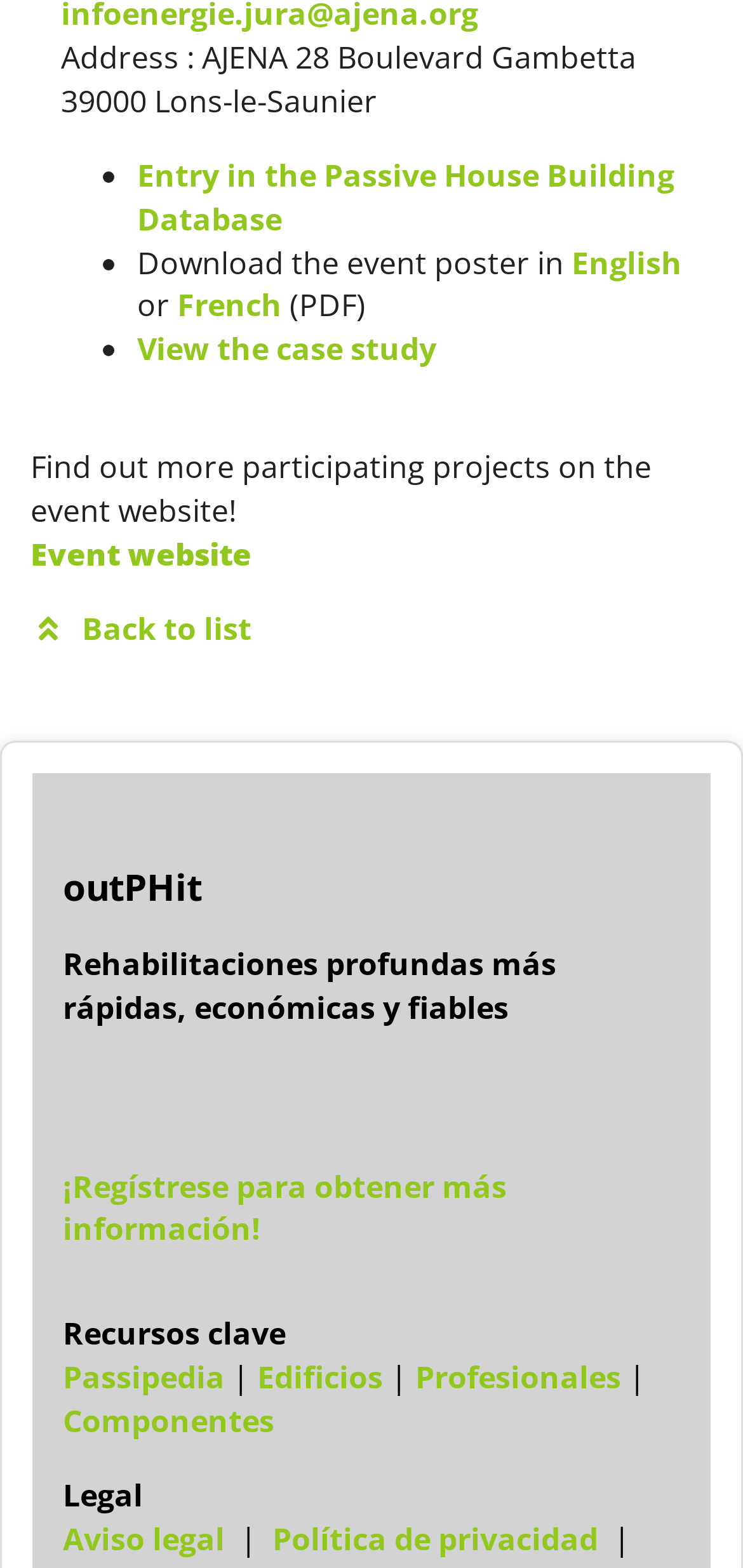Please identify the bounding box coordinates of the element's region that I should click in order to complete the following instruction: "Open the menu". The bounding box coordinates consist of four float numbers between 0 and 1, i.e., [left, top, right, bottom].

None